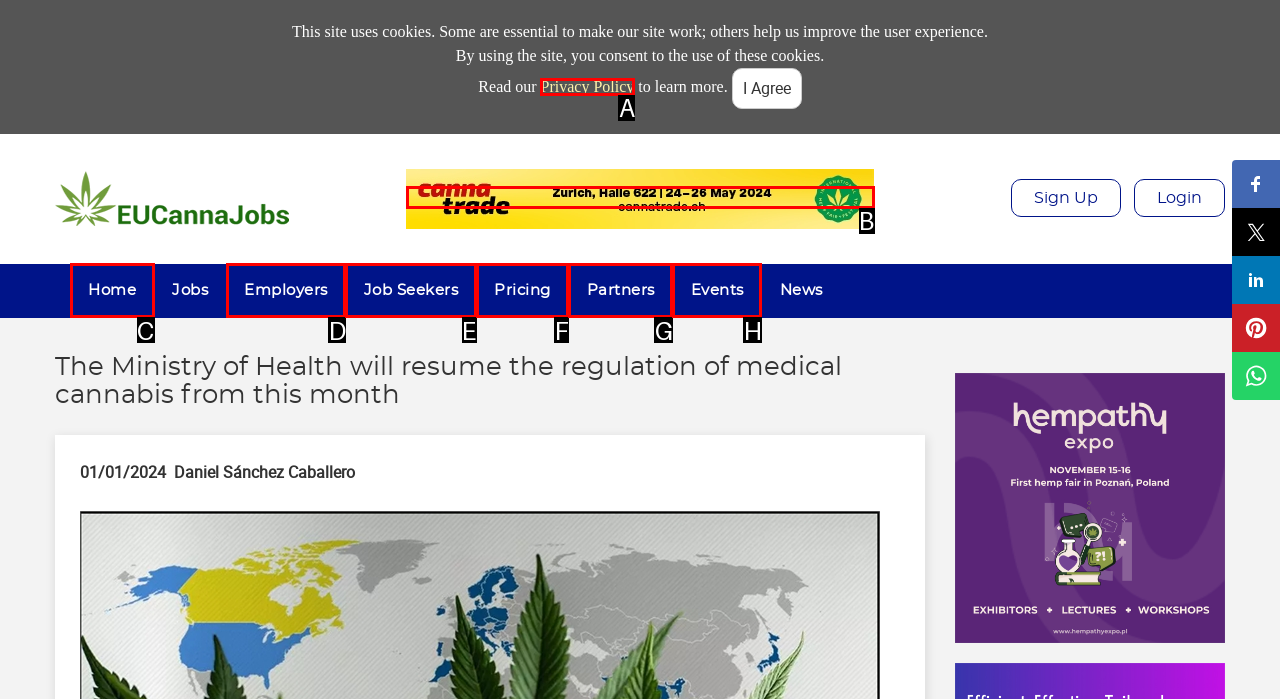Tell me the correct option to click for this task: Read the 'Privacy Policy'
Write down the option's letter from the given choices.

A